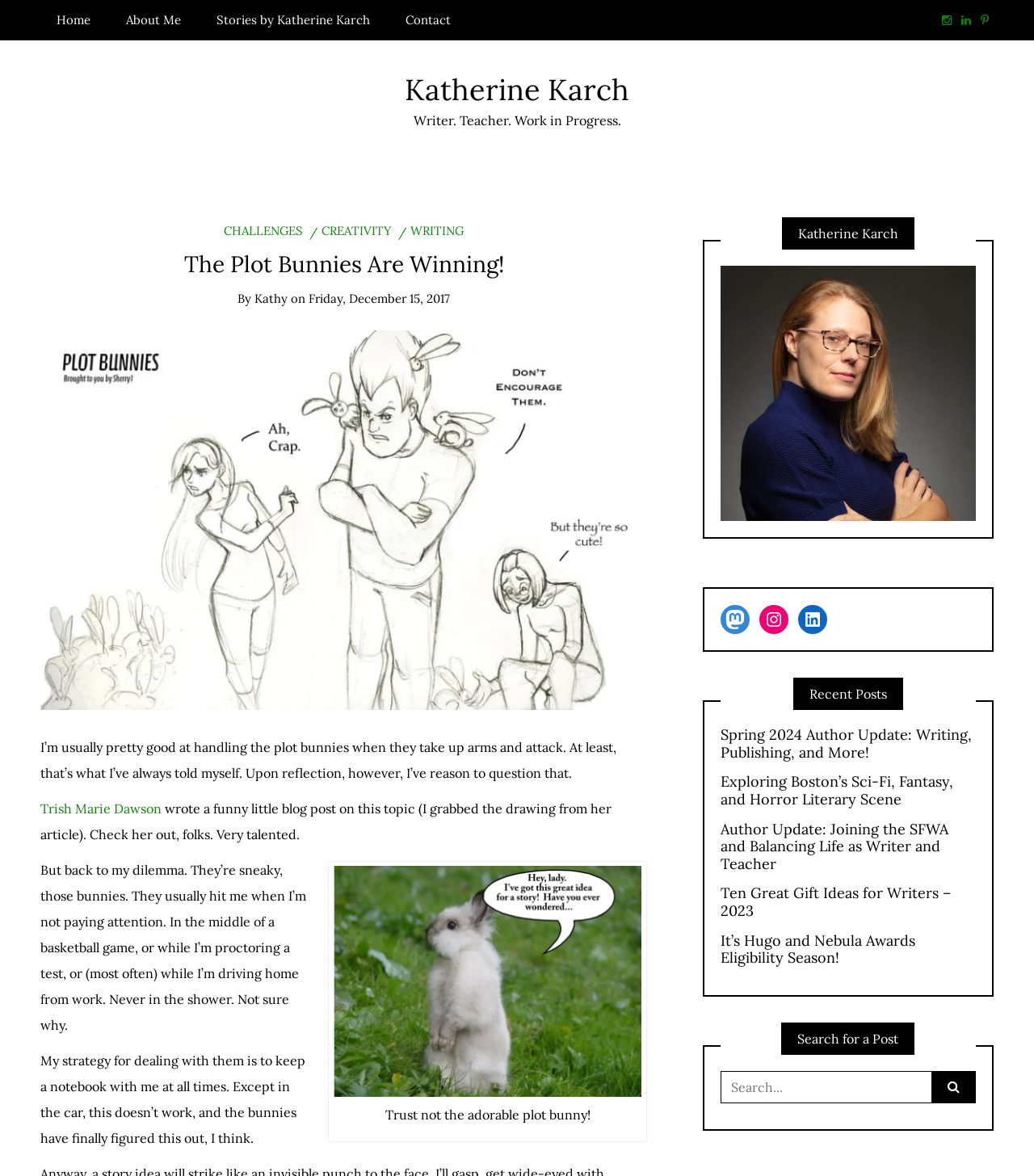Determine the bounding box coordinates of the element that should be clicked to execute the following command: "view author's profile".

[0.697, 0.326, 0.944, 0.34]